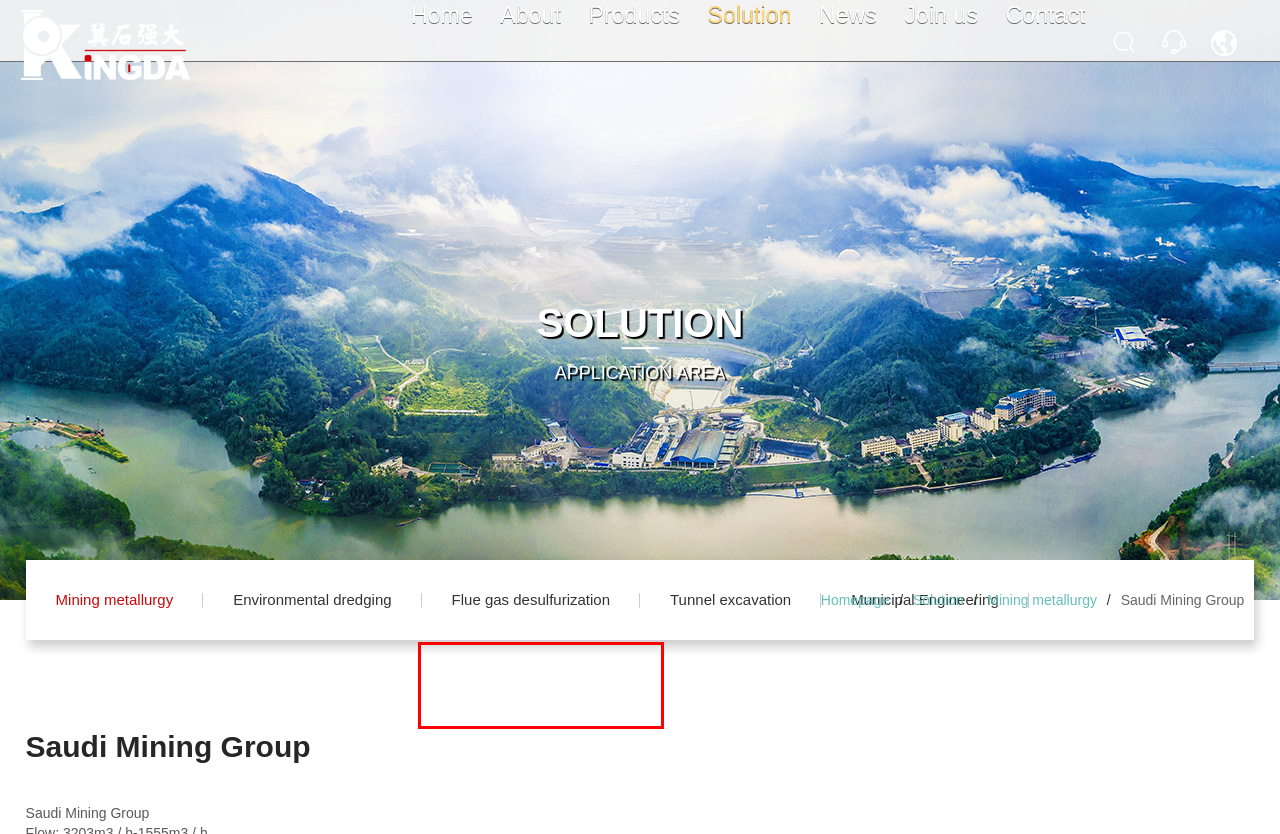Examine the screenshot of a webpage with a red rectangle bounding box. Select the most accurate webpage description that matches the new webpage after clicking the element within the bounding box. Here are the candidates:
A. Ksgh series high lift gravel pump_Kinda pump | slurry pump | dredging pump
B. M (R) KSH series heavy duty slurry pump_Kinda pump | slurry pump | dredging pump
C. Wn (q) series dredge pump_Kinda pump | slurry pump | dredging pump
D. M (R) KSS series submerged slurry pump_Kinda pump | slurry pump | dredging pump
E. TL series single shell desulfurization pump_Kinda pump | slurry pump | dredging pump
F. QDP series submersible sand pump_Kinda pump | slurry pump | dredging pump
G. M (R) KSL series light slurry pump_Kinda pump | slurry pump | dredging pump
H. ZGB (P) series high lift slurry pump_Kinda pump | slurry pump | dredging pump

E